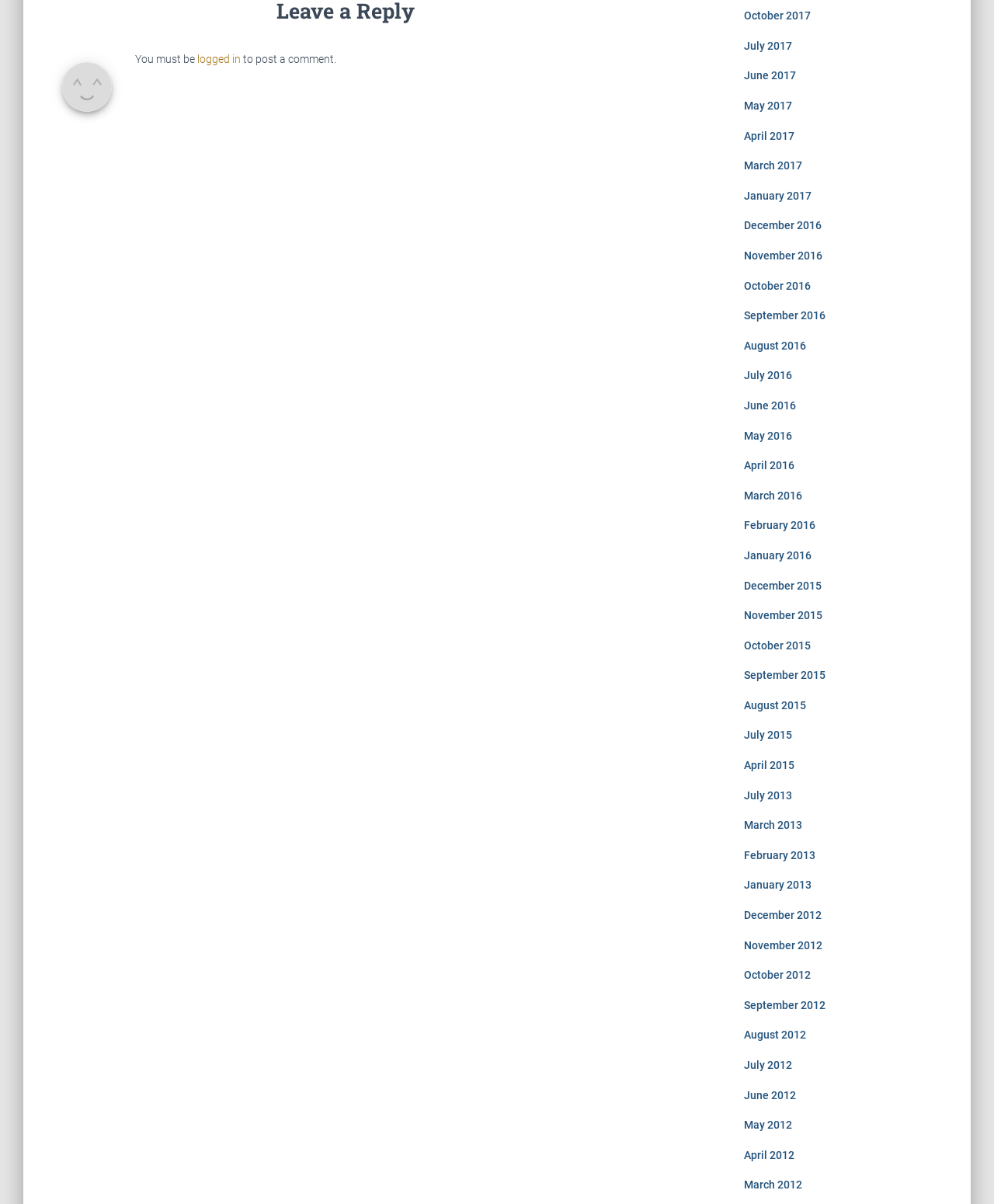What is the purpose of the links on the right side?
Answer the question with a single word or phrase derived from the image.

Archive